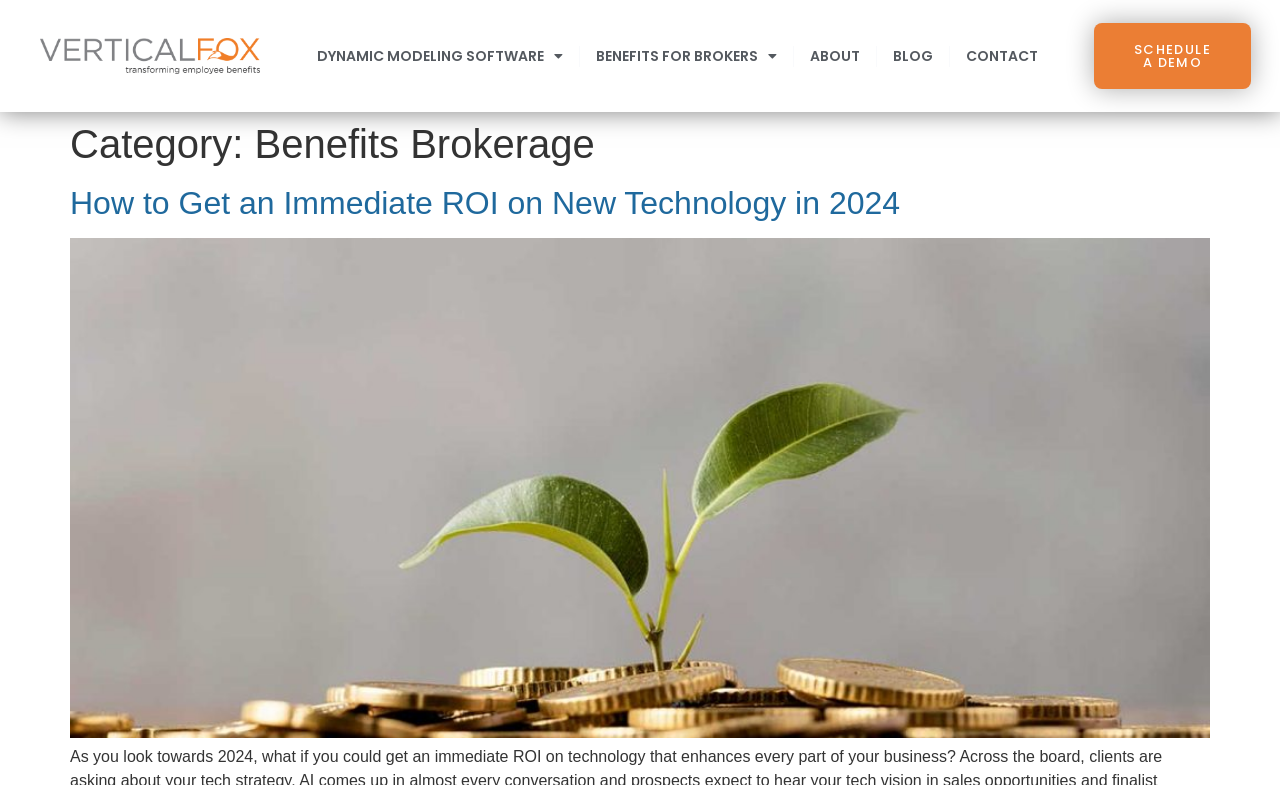Give a succinct answer to this question in a single word or phrase: 
What is the purpose of the 'DYNAMIC MODELING SOFTWARE' link?

To access software